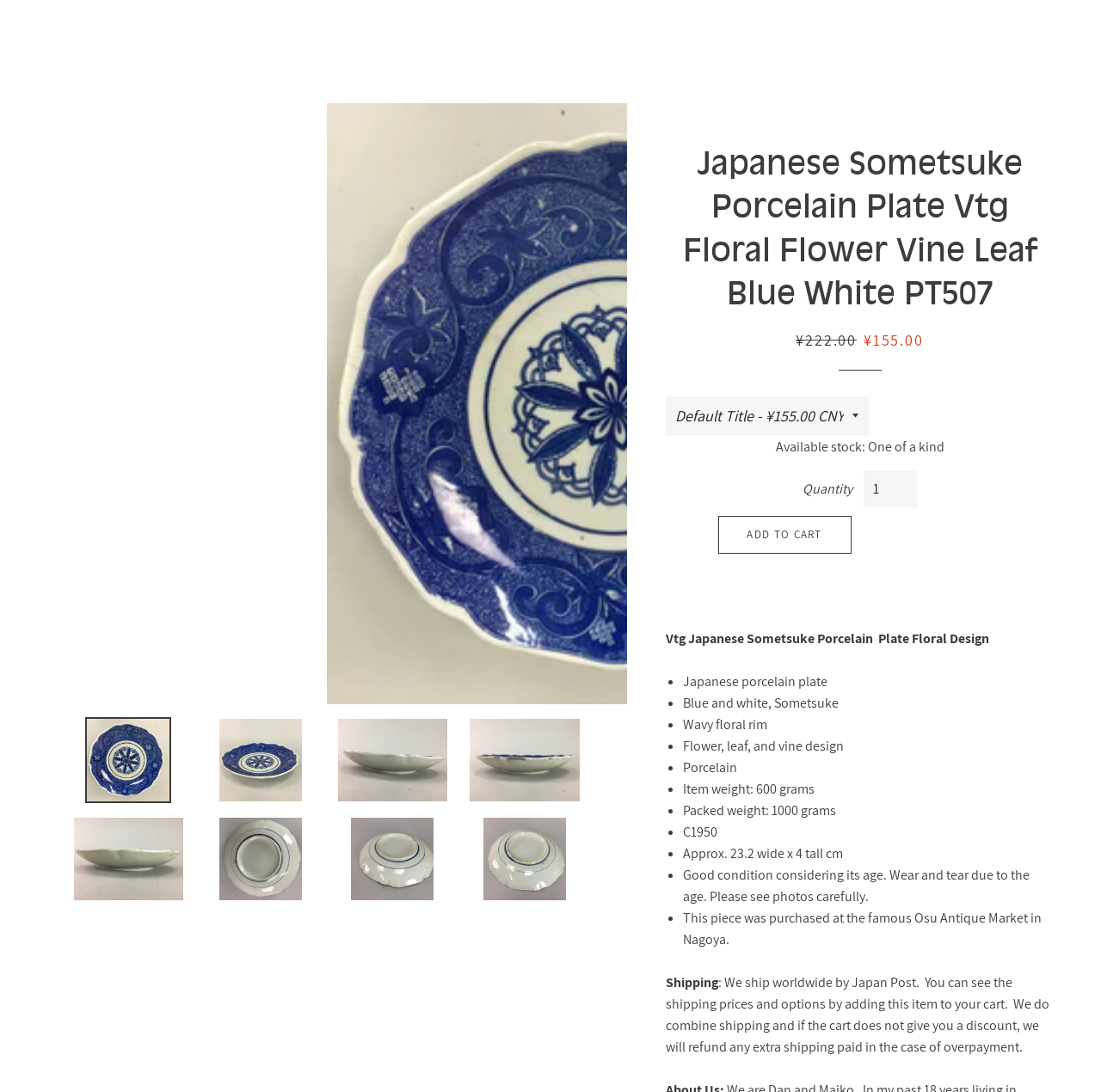Refer to the image and answer the question with as much detail as possible: What is the purpose of the 'REVIEWS' link?

The 'REVIEWS' link is likely intended to allow customers to view reviews of products or services offered by the website, providing feedback and opinions from other customers.